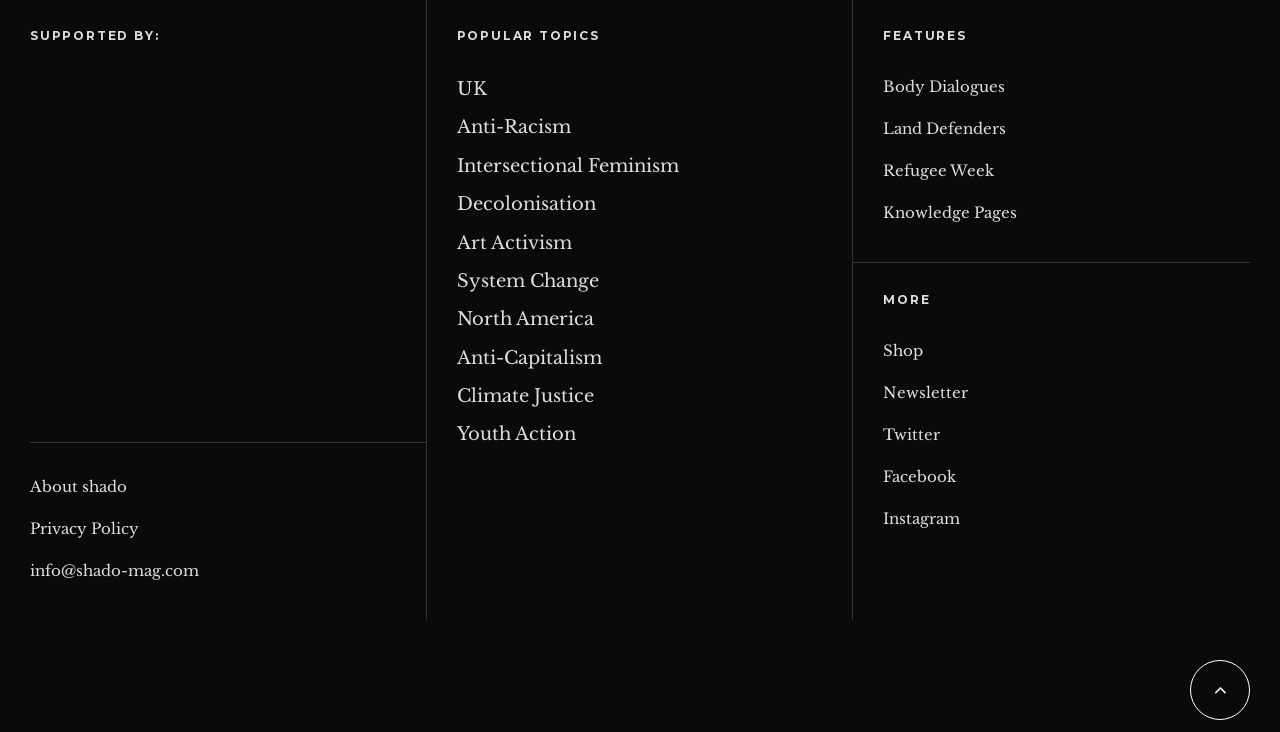Locate the bounding box coordinates of the clickable element to fulfill the following instruction: "Click on About shado". Provide the coordinates as four float numbers between 0 and 1 in the format [left, top, right, bottom].

[0.023, 0.652, 0.099, 0.678]